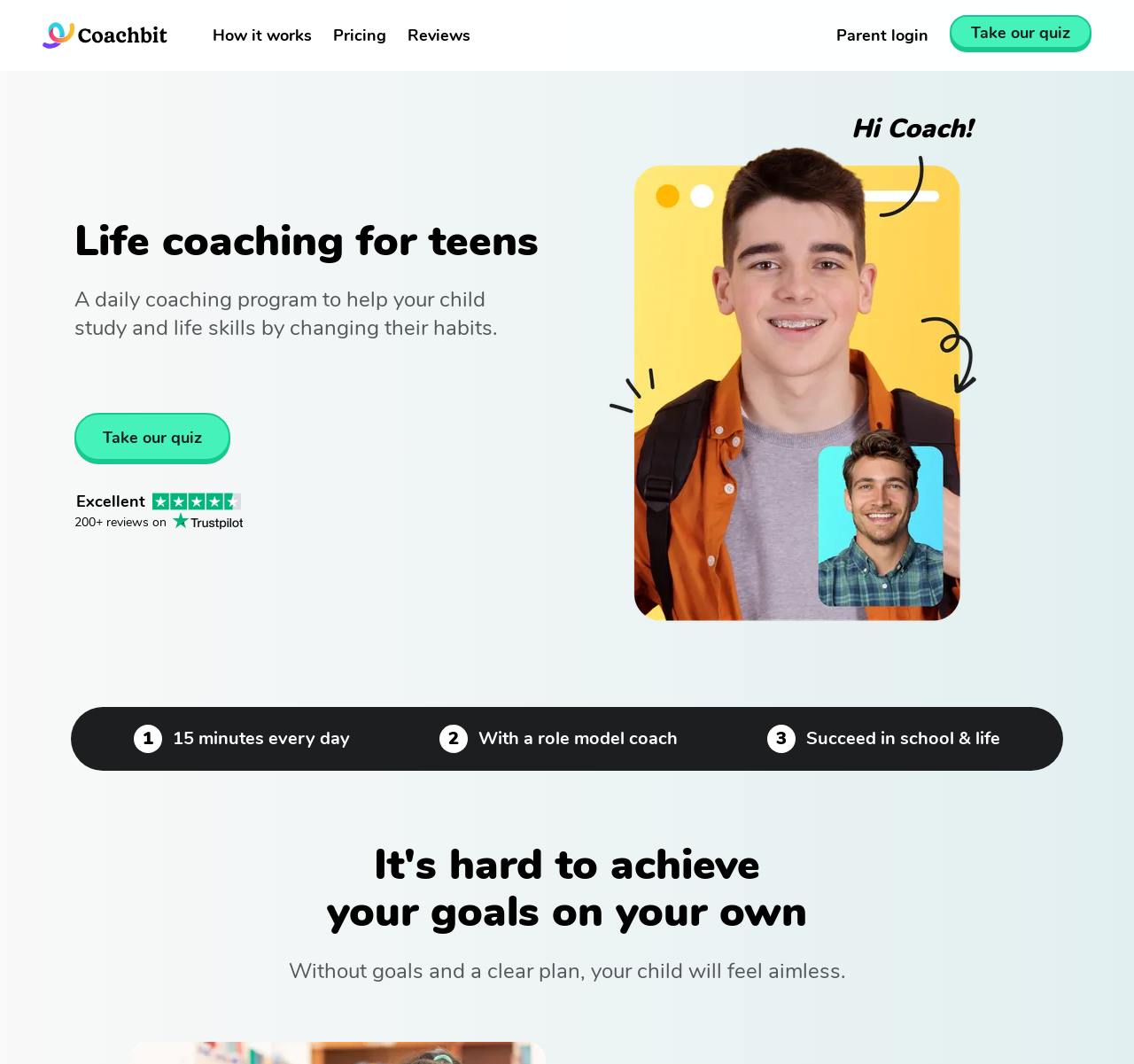Pinpoint the bounding box coordinates of the clickable element to carry out the following instruction: "View reviews."

[0.359, 0.02, 0.415, 0.047]